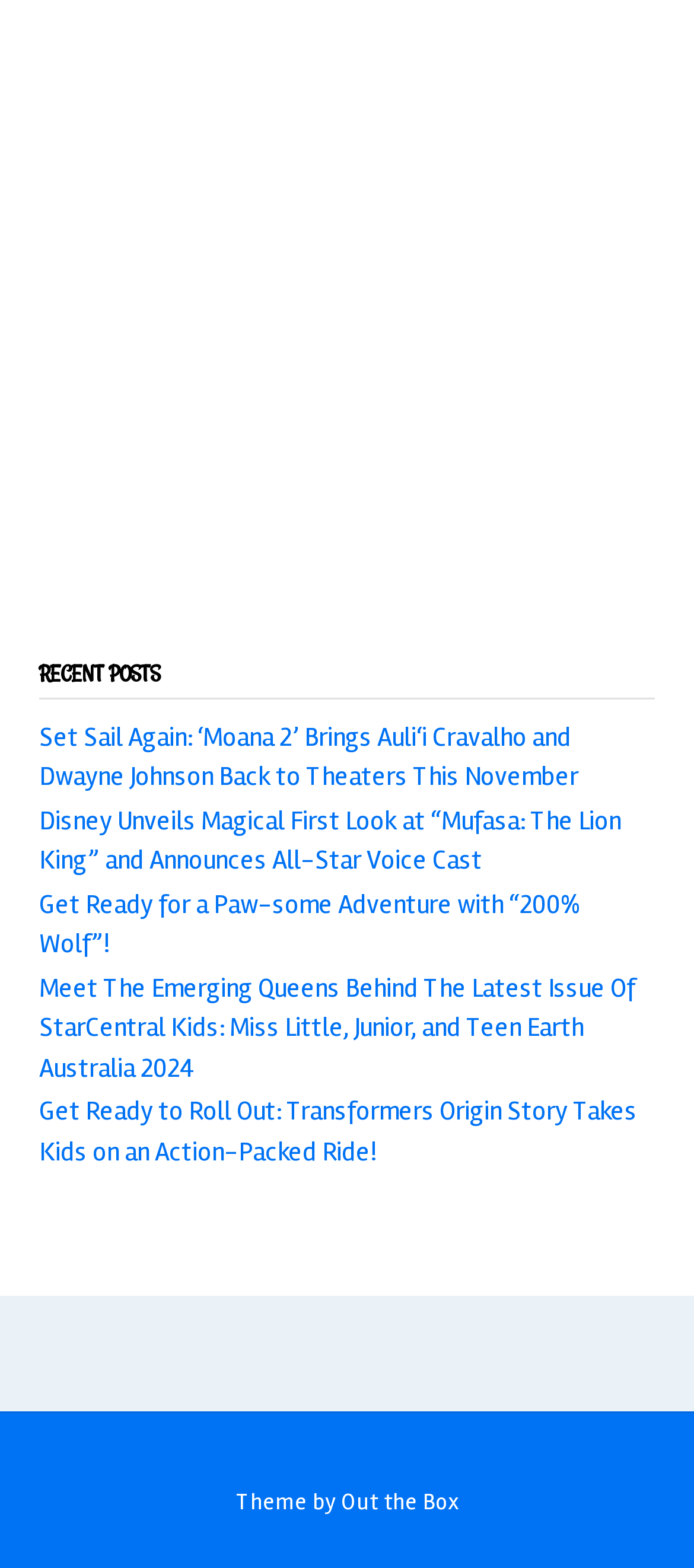What is the theme of the website?
Look at the image and respond to the question as thoroughly as possible.

The theme of the website can be determined by looking at the StaticText element 'Theme by' and the link element 'Out the Box' which is located next to it.